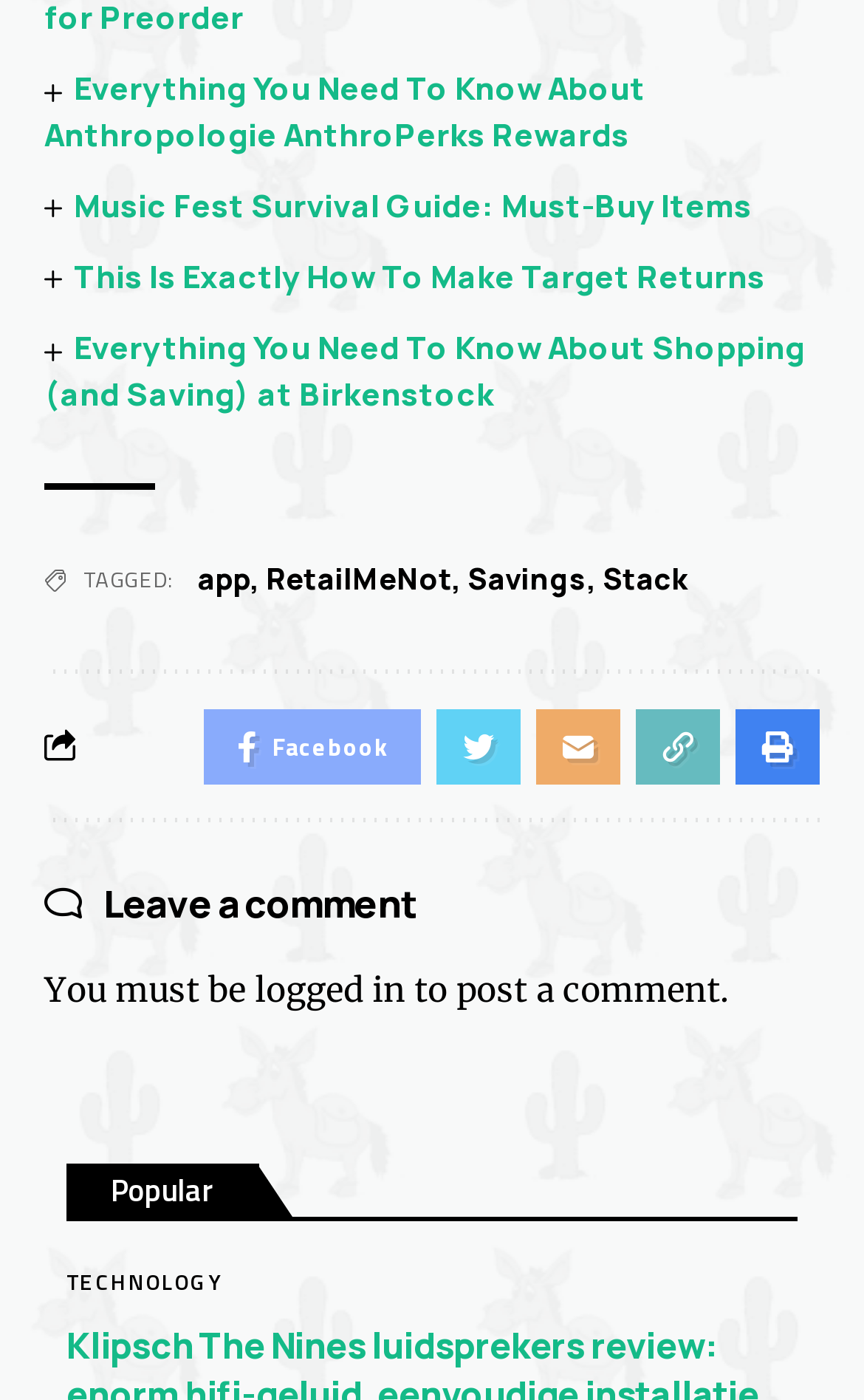Please determine the bounding box coordinates of the element to click on in order to accomplish the following task: "Click on the 'RetailMeNot' link". Ensure the coordinates are four float numbers ranging from 0 to 1, i.e., [left, top, right, bottom].

[0.308, 0.399, 0.523, 0.428]